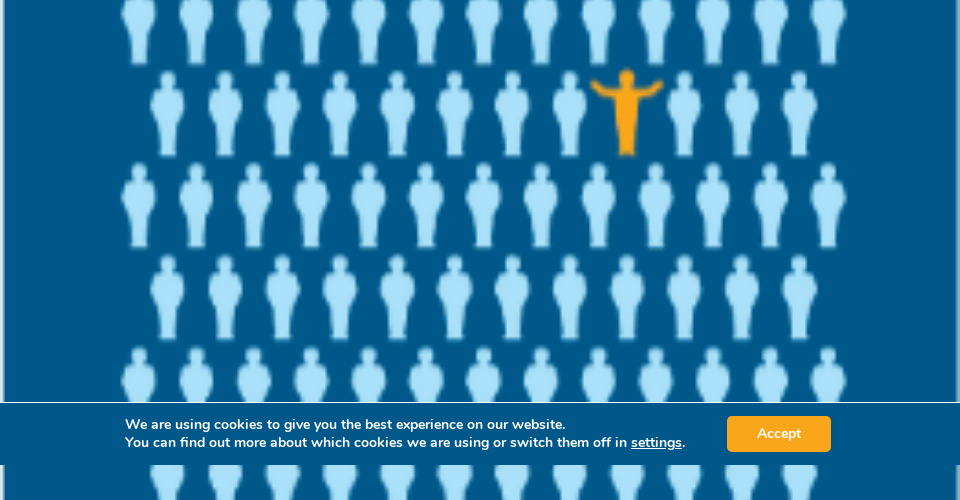Offer a detailed narrative of the scene depicted in the image.

The image features a striking visual representation where a single individual stands out from a sea of nearly identical silhouettes. In the foreground, a large number of pale blue figures are arranged systematically against a dark blue backdrop, symbolizing a collective experience or condition. Among them, one figure is colored in bright orange, raising their arms in a gesture of distinction and individuality. This design conveys themes of uniqueness amidst the crowd, potentially highlighting the importance of recognizing individual health conditions, such as celiac disease, in a broader context of public awareness. 

At the bottom of the image, a transparent banner informs users about cookie usage on the website, encouraging them to accept or manage their preferences. This combination of imagery and text aligns with content focused on health awareness, particularly about celiac disease, as referenced in the surrounding article sections.